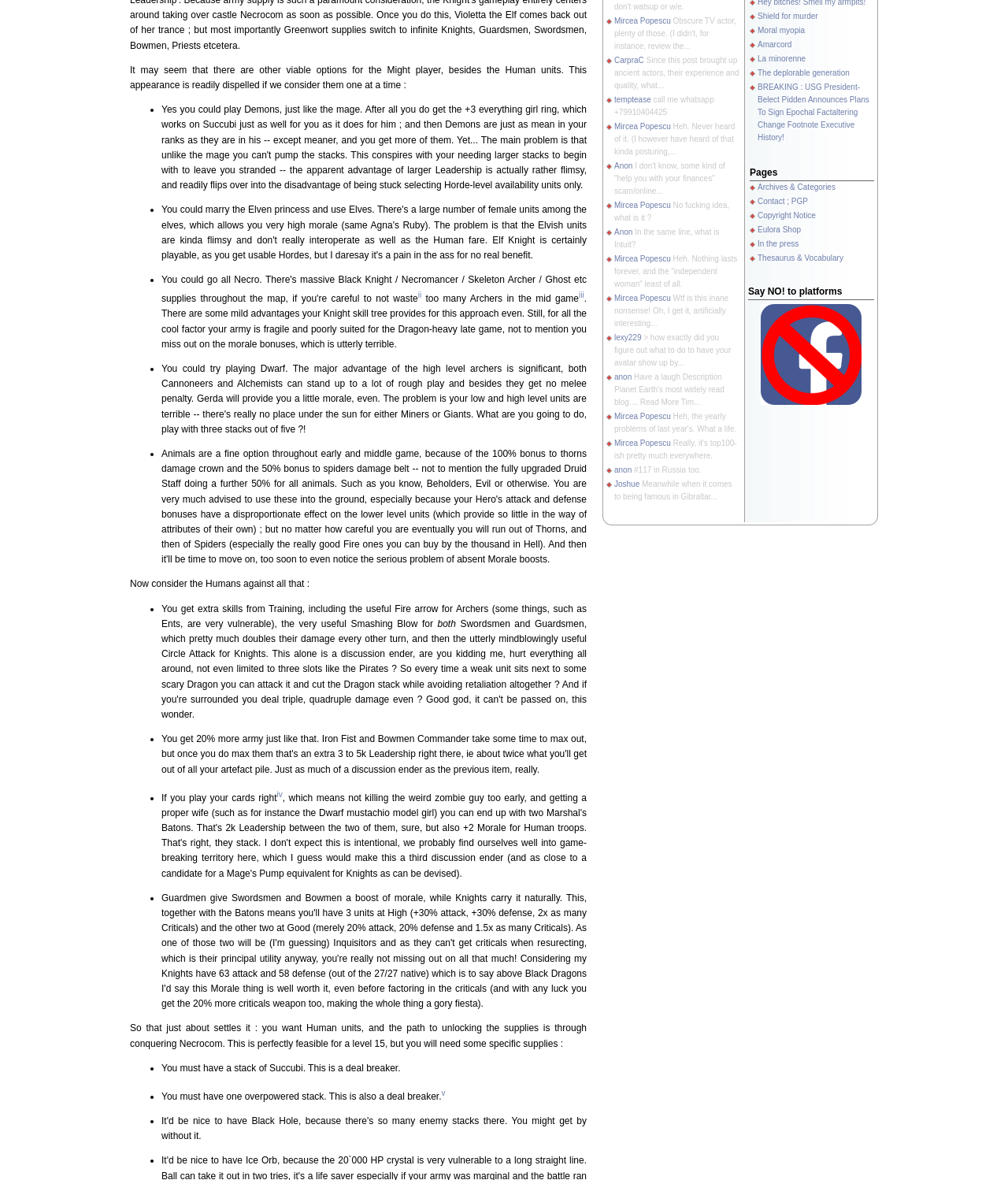Identify the bounding box coordinates for the UI element described by the following text: "Eulora Shop". Provide the coordinates as four float numbers between 0 and 1, in the format [left, top, right, bottom].

[0.752, 0.191, 0.795, 0.198]